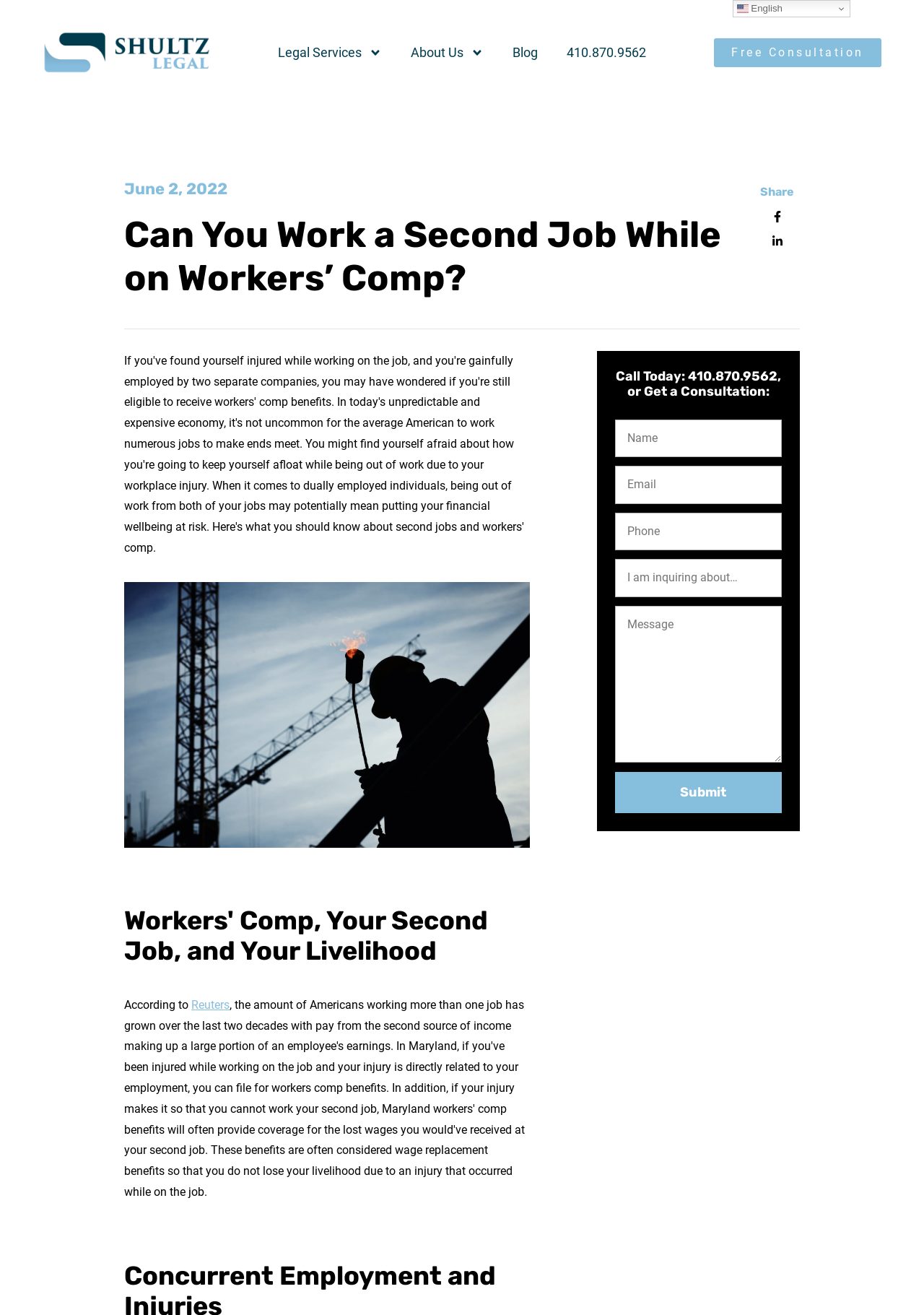Mark the bounding box of the element that matches the following description: "name="input_6" placeholder="Phone"".

[0.666, 0.39, 0.846, 0.419]